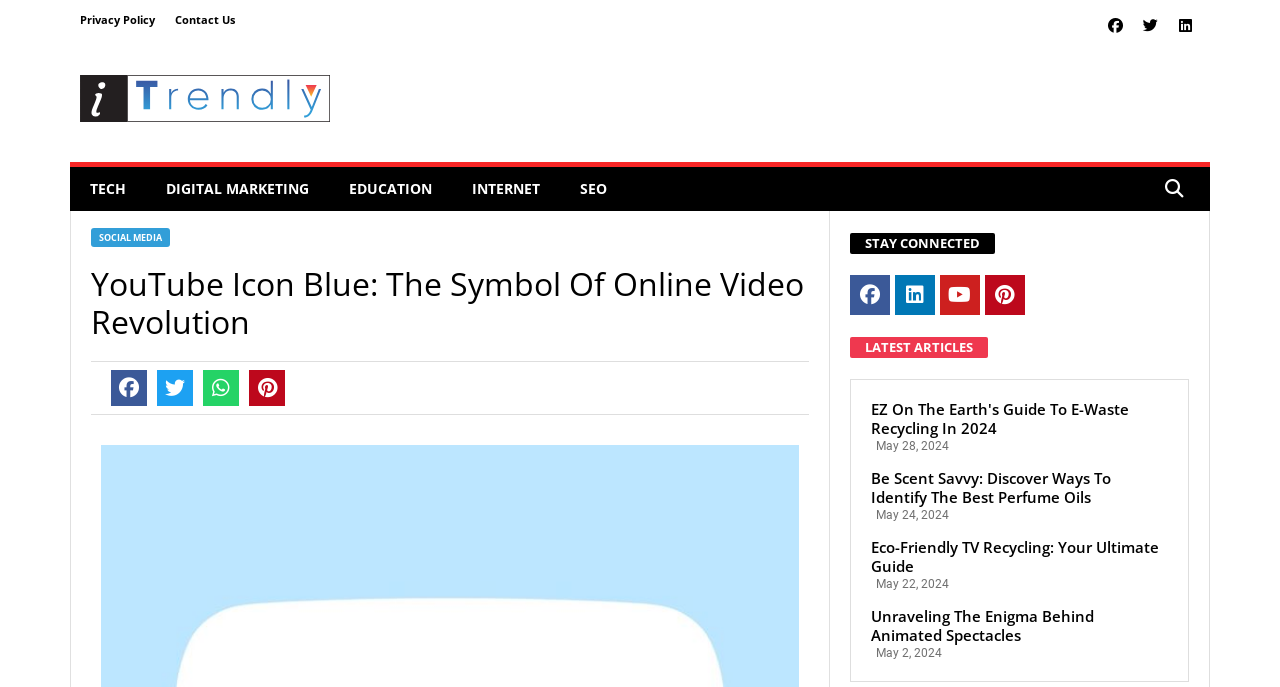Identify the bounding box coordinates for the element you need to click to achieve the following task: "Read the article about E-Waste Recycling". Provide the bounding box coordinates as four float numbers between 0 and 1, in the form [left, top, right, bottom].

[0.68, 0.583, 0.912, 0.638]